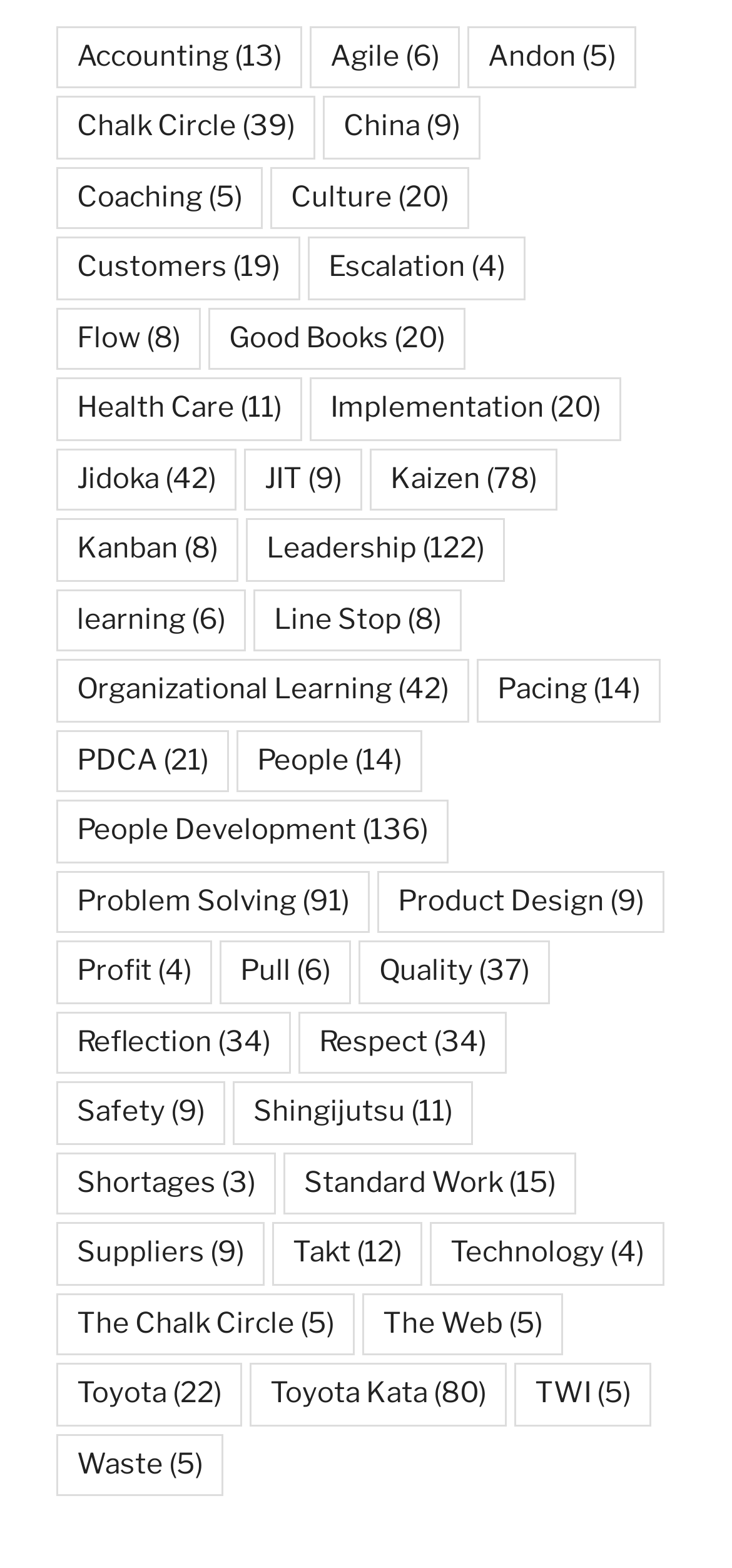Determine the bounding box coordinates of the clickable element to achieve the following action: 'View 'Chalk Circle' items'. Provide the coordinates as four float values between 0 and 1, formatted as [left, top, right, bottom].

[0.077, 0.061, 0.431, 0.102]